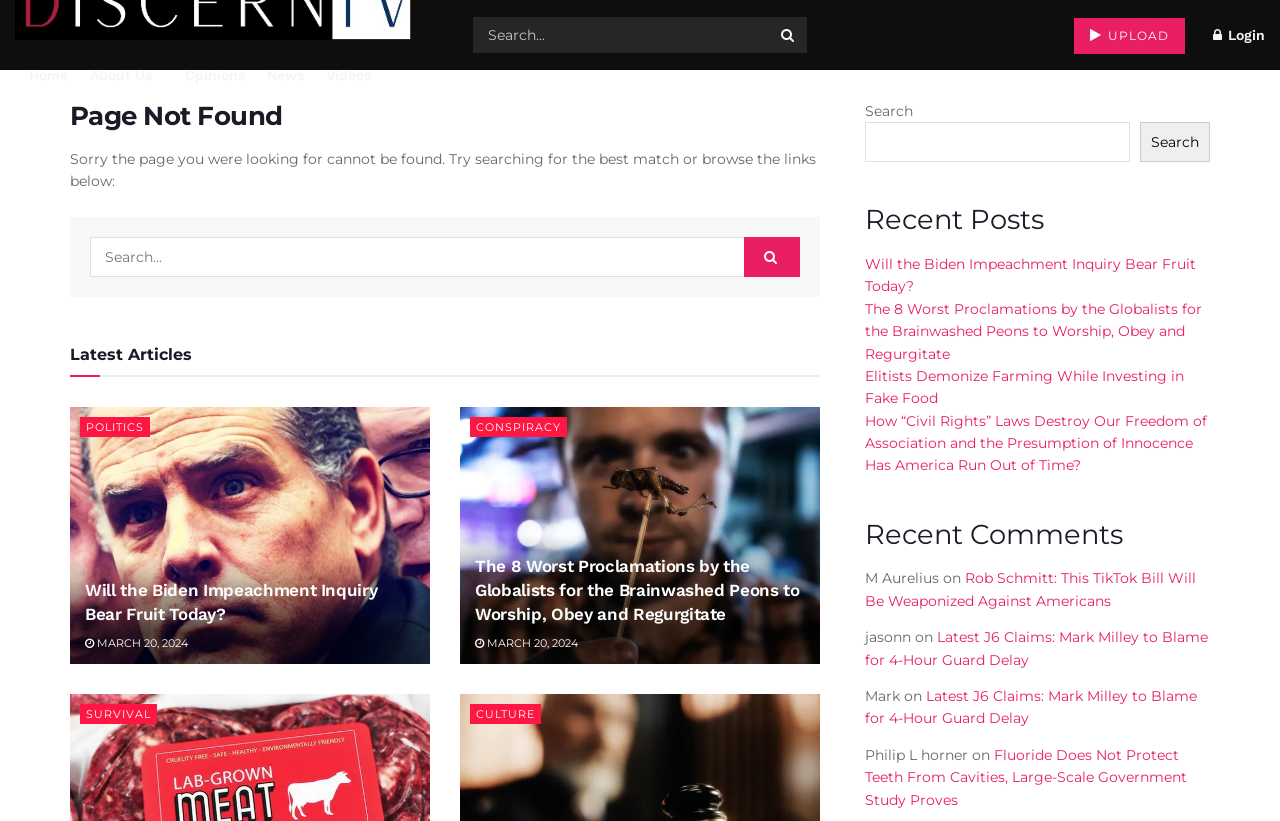Reply to the question with a brief word or phrase: What is the name of the website?

Truth Based Media